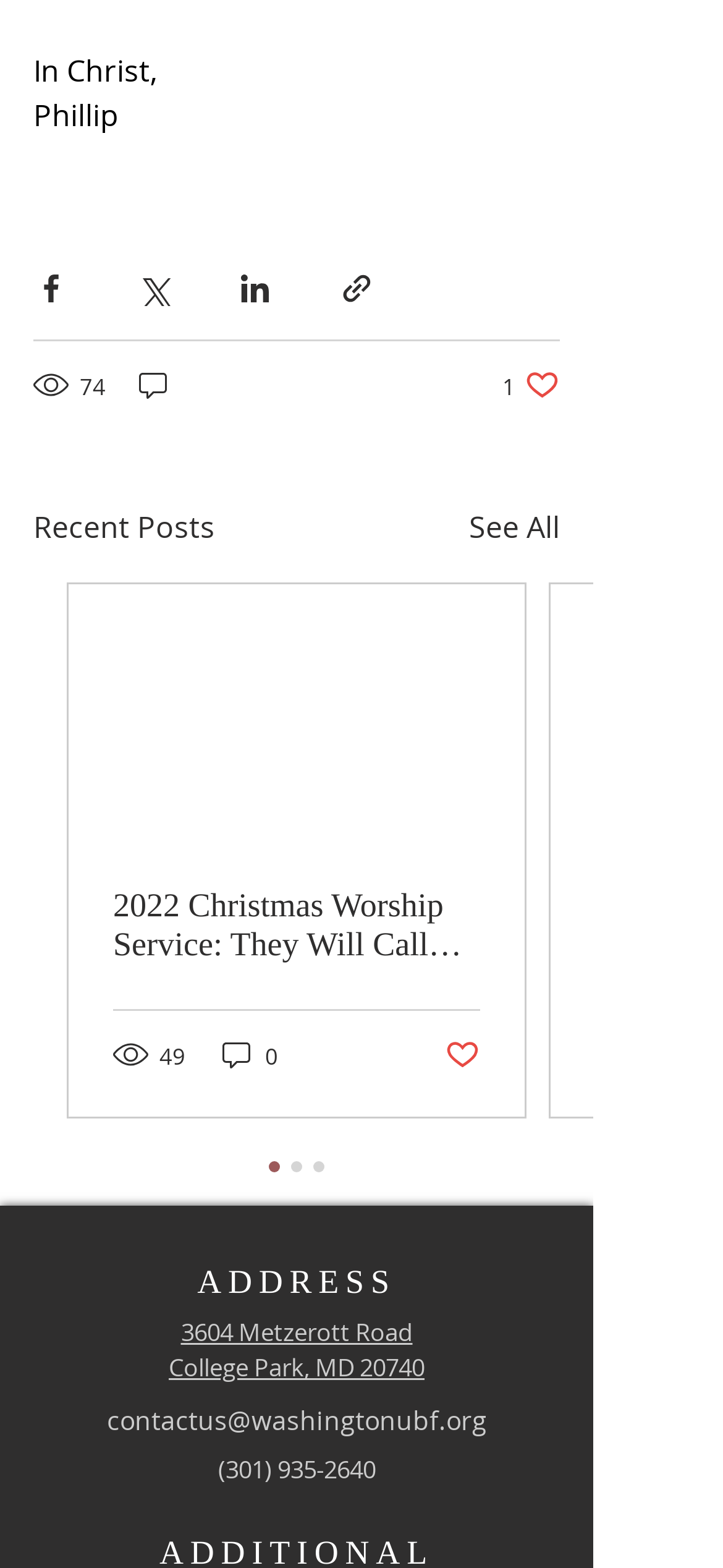Locate the bounding box coordinates of the clickable element to fulfill the following instruction: "Visit the School of Medicine page". Provide the coordinates as four float numbers between 0 and 1 in the format [left, top, right, bottom].

None